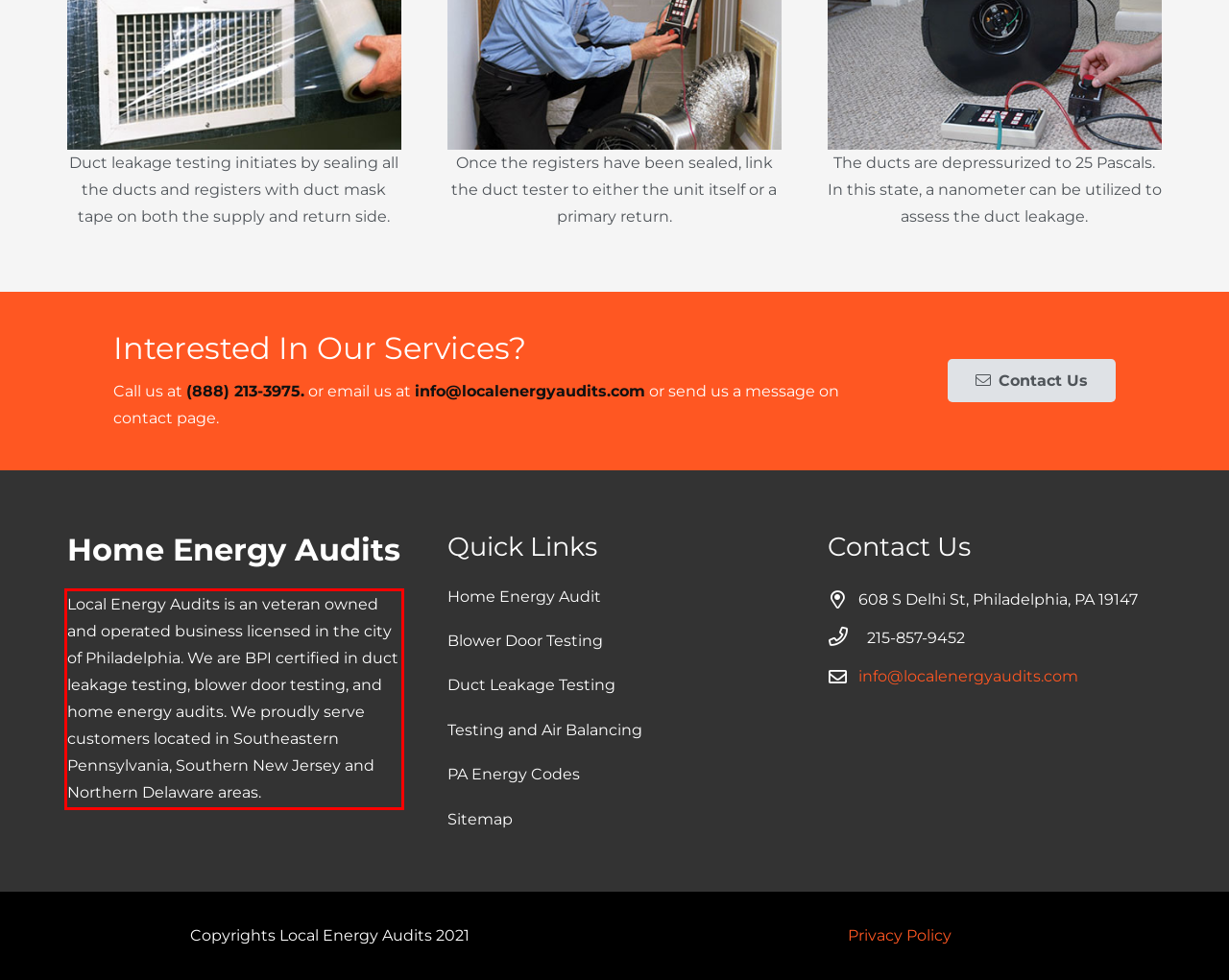You have a screenshot of a webpage where a UI element is enclosed in a red rectangle. Perform OCR to capture the text inside this red rectangle.

Local Energy Audits is an veteran owned and operated business licensed in the city of Philadelphia. We are BPI certified in duct leakage testing, blower door testing, and home energy audits. We proudly serve customers located in Southeastern Pennsylvania, Southern New Jersey and Northern Delaware areas.